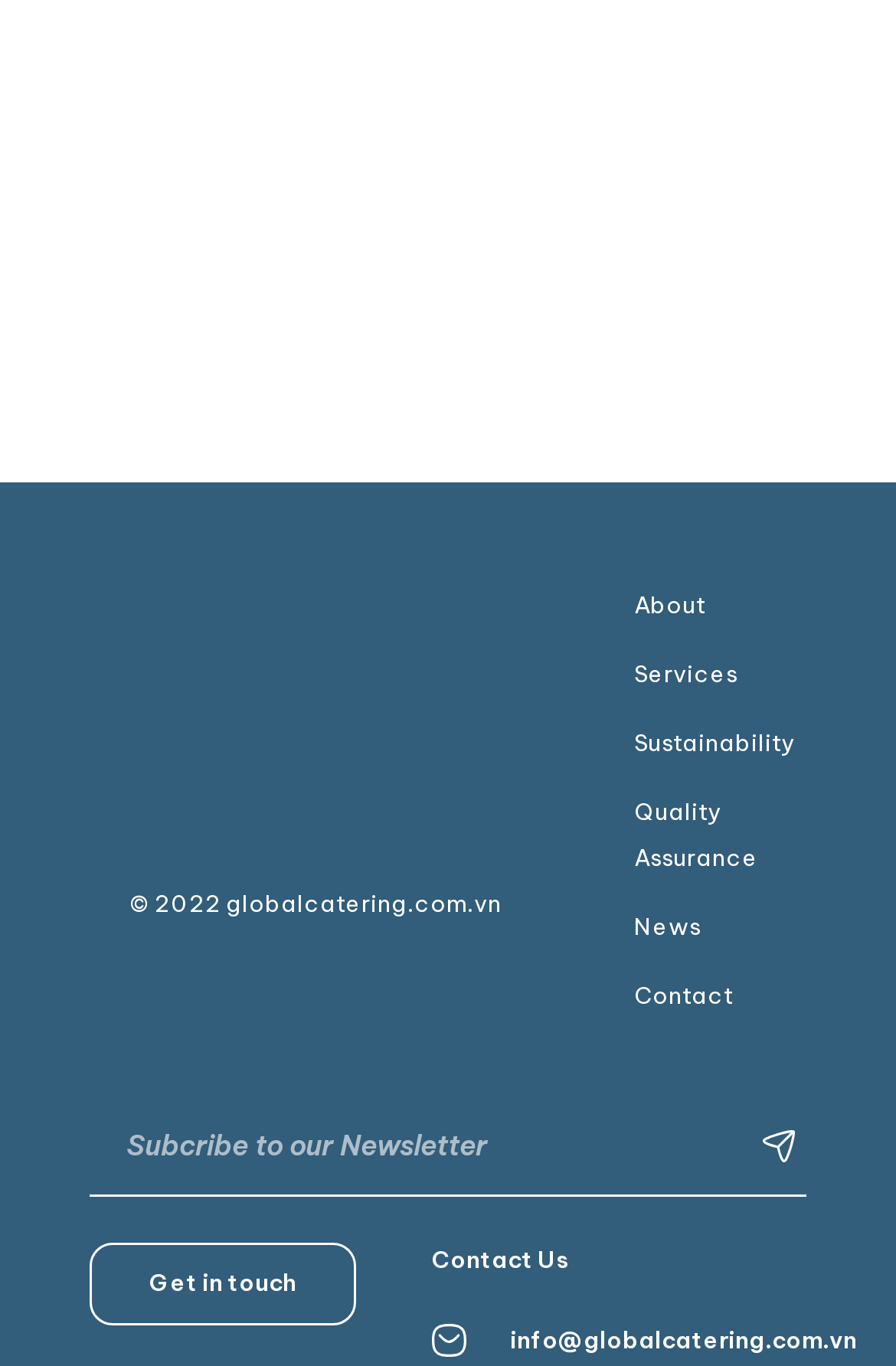Using the provided element description: "Get in touch", determine the bounding box coordinates of the corresponding UI element in the screenshot.

[0.1, 0.909, 0.397, 0.97]